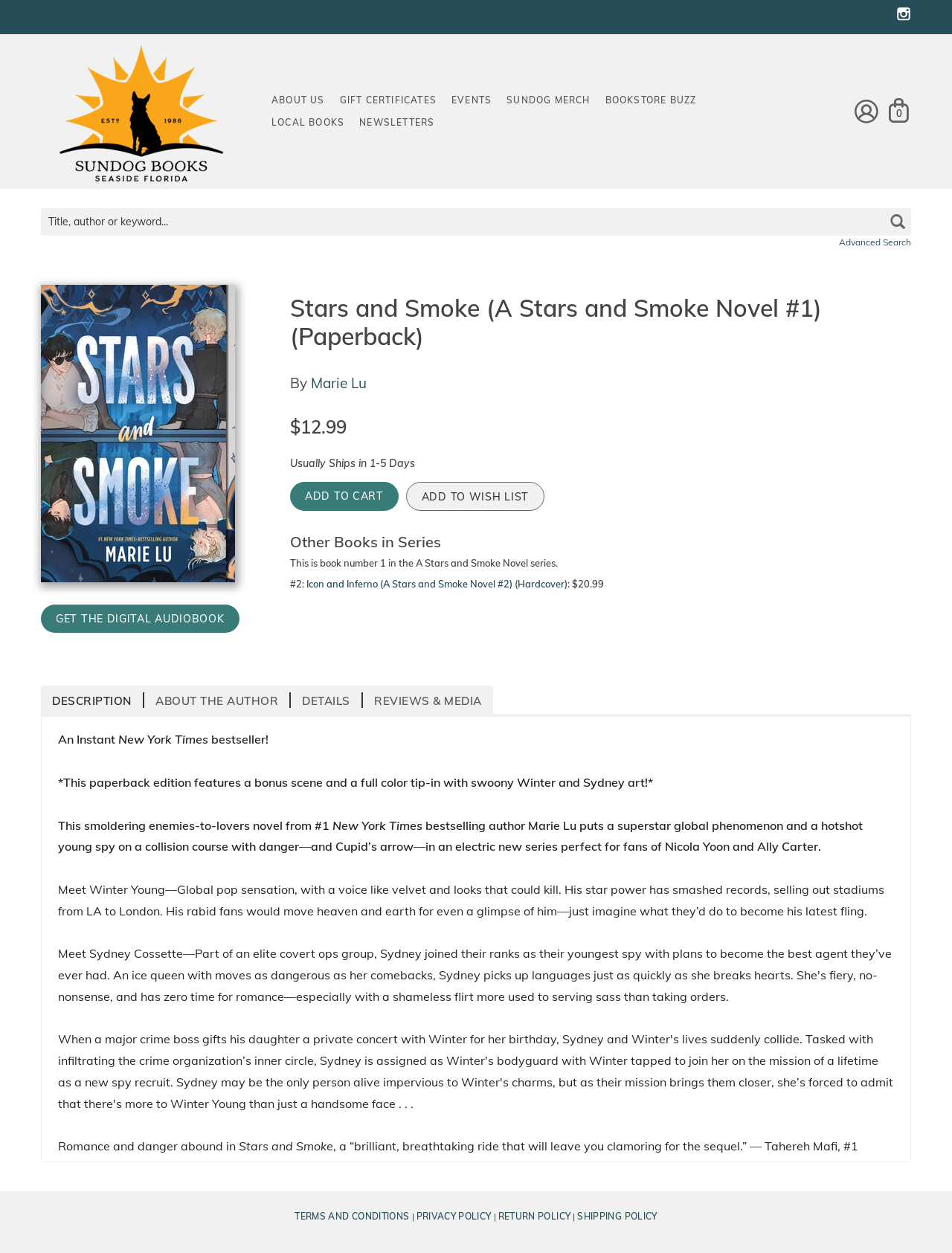Find the bounding box coordinates of the clickable element required to execute the following instruction: "View book details". Provide the coordinates as four float numbers between 0 and 1, i.e., [left, top, right, bottom].

[0.043, 0.227, 0.255, 0.464]